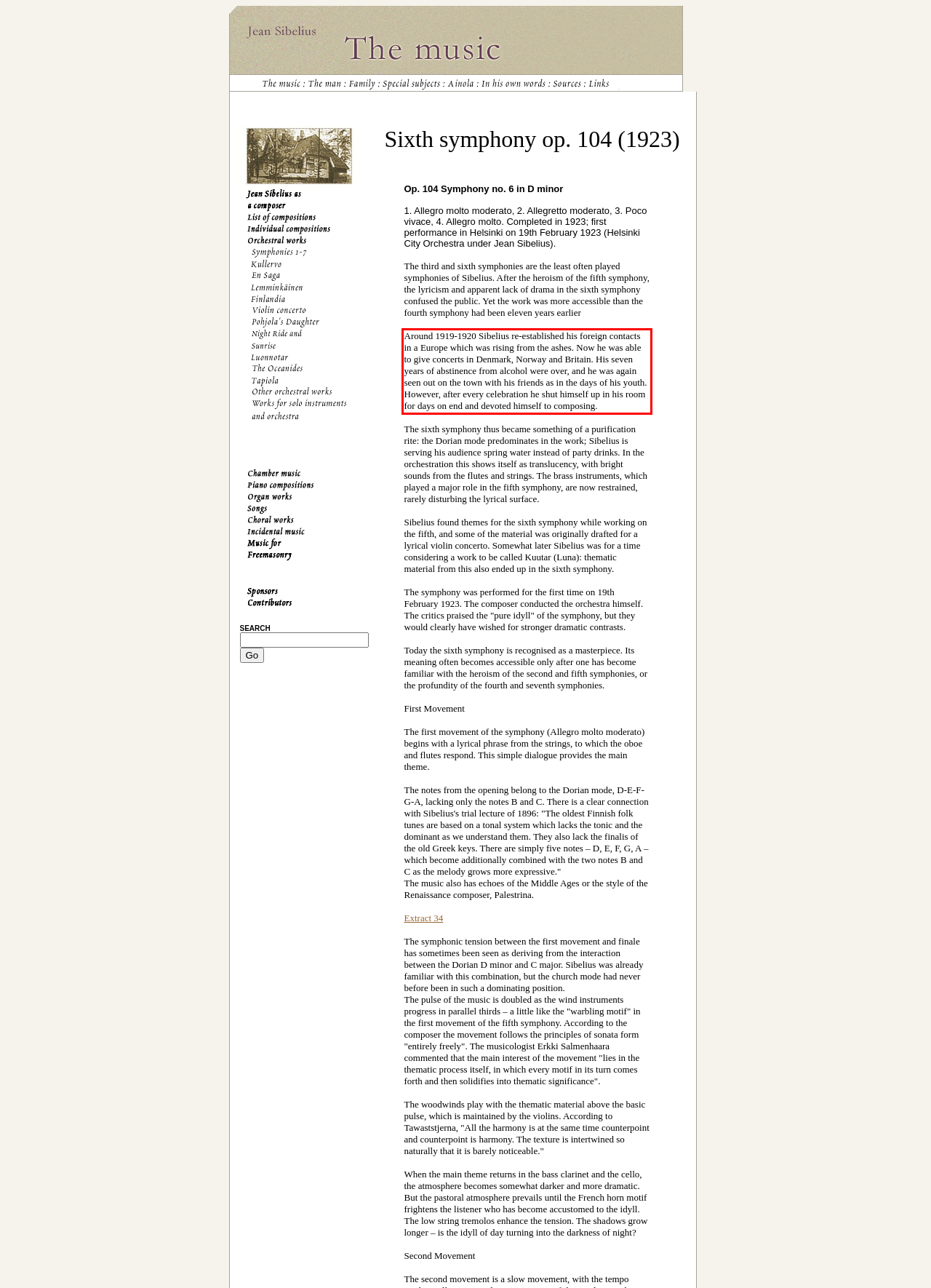Please analyze the provided webpage screenshot and perform OCR to extract the text content from the red rectangle bounding box.

Around 1919-1920 Sibelius re-established his foreign contacts in a Europe which was rising from the ashes. Now he was able to give concerts in Denmark, Norway and Britain. His seven years of abstinence from alcohol were over, and he was again seen out on the town with his friends as in the days of his youth. However, after every celebration he shut himself up in his room for days on end and devoted himself to composing.